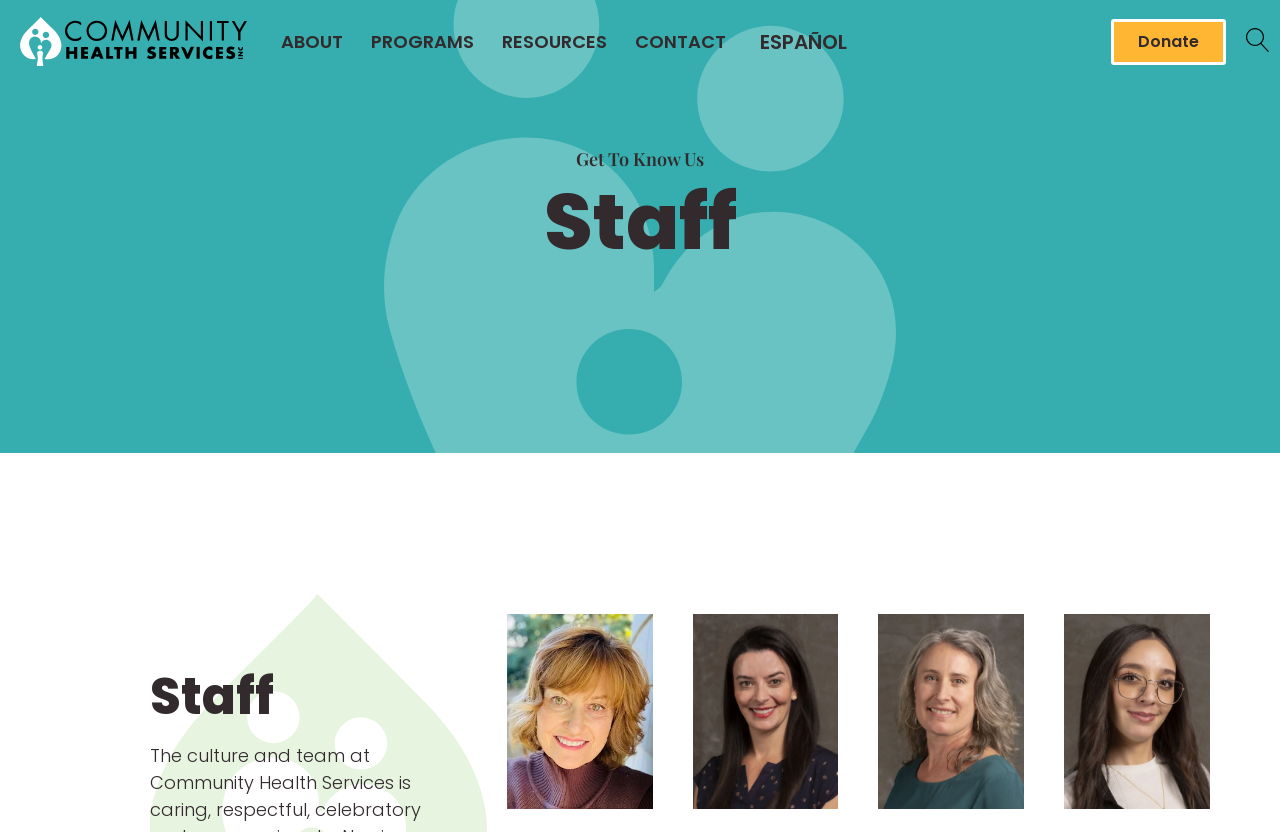Locate the bounding box coordinates of the region to be clicked to comply with the following instruction: "Click the CHS logo". The coordinates must be four float numbers between 0 and 1, in the form [left, top, right, bottom].

[0.016, 0.02, 0.193, 0.08]